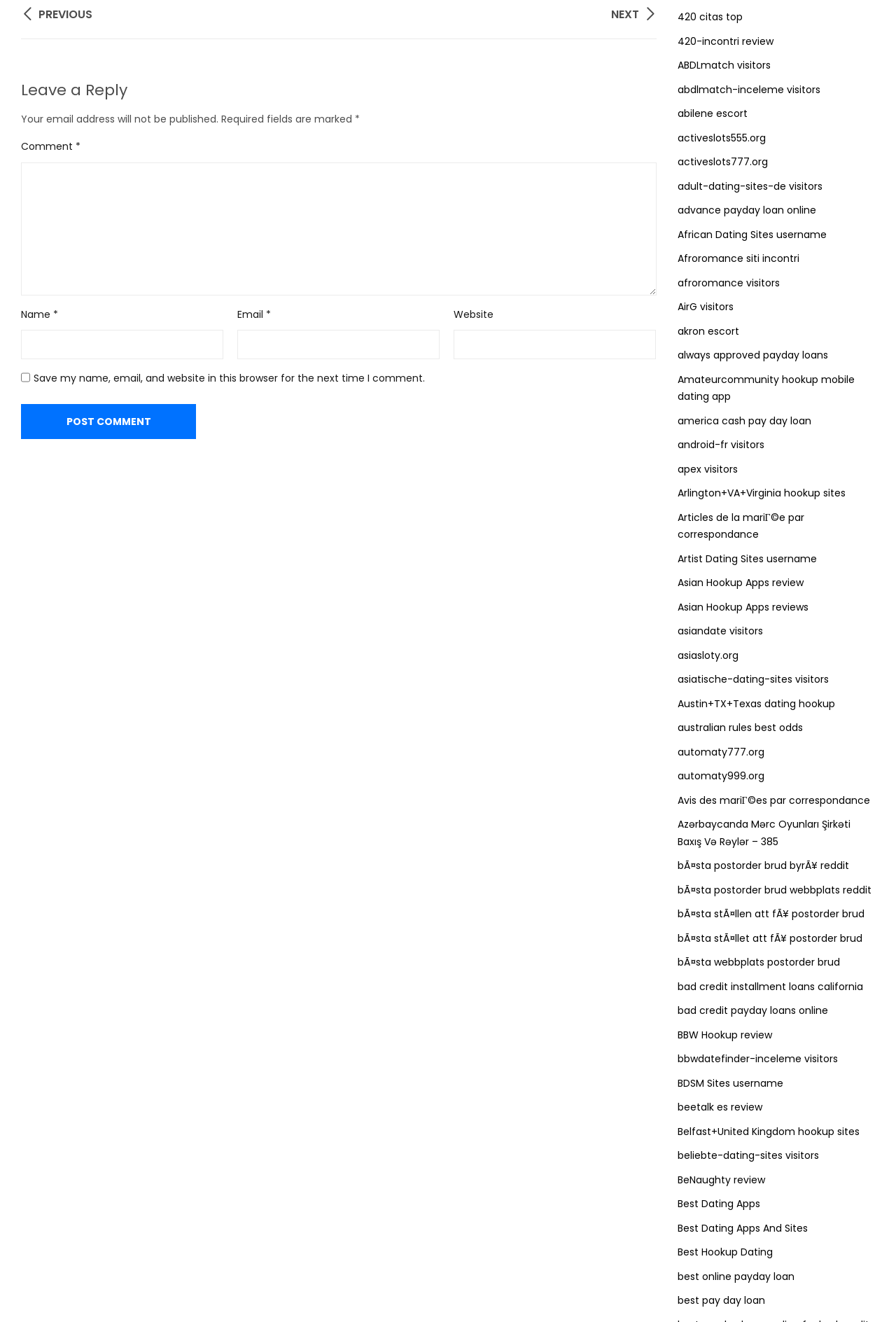What is the purpose of the 'Leave a Reply' section?
Carefully analyze the image and provide a thorough answer to the question.

The 'Leave a Reply' section is a common feature on websites that allows users to leave comments or feedback on a particular article or post. It is usually accompanied by a text box and other fields to input name, email, and website. In this webpage, the 'Leave a Reply' section is likely used for users to comment on the content of the webpage.